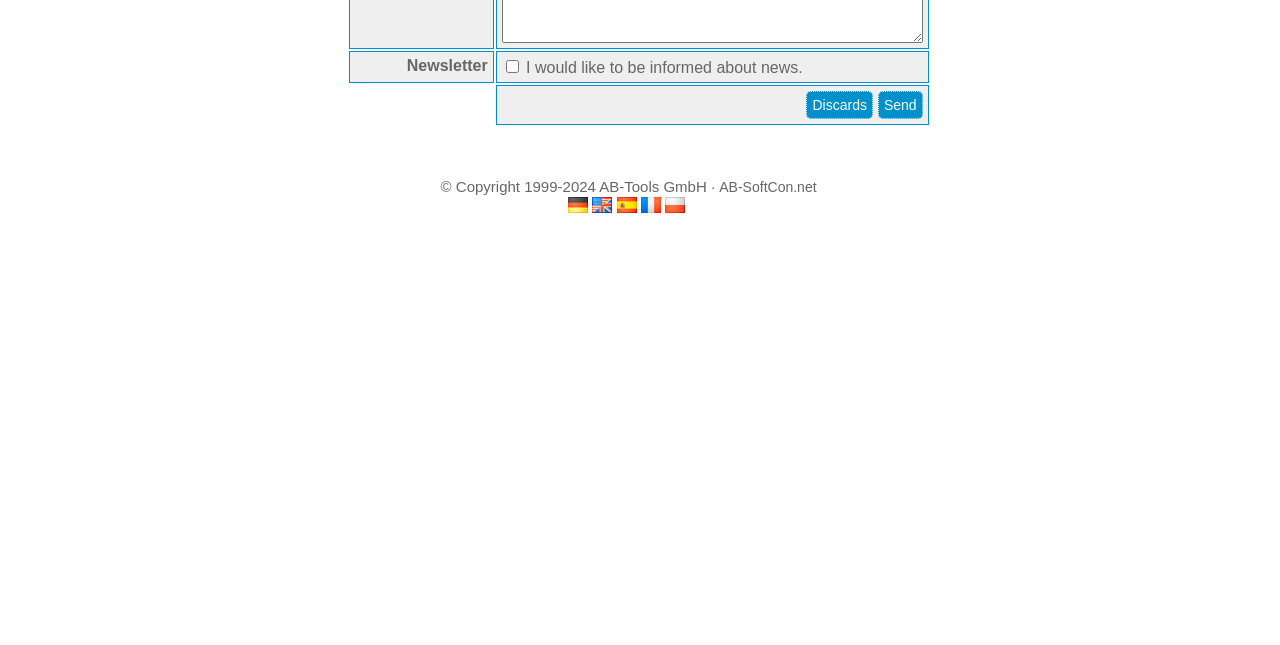Using the webpage screenshot, locate the HTML element that fits the following description and provide its bounding box: "value="Send"".

[0.687, 0.141, 0.722, 0.184]